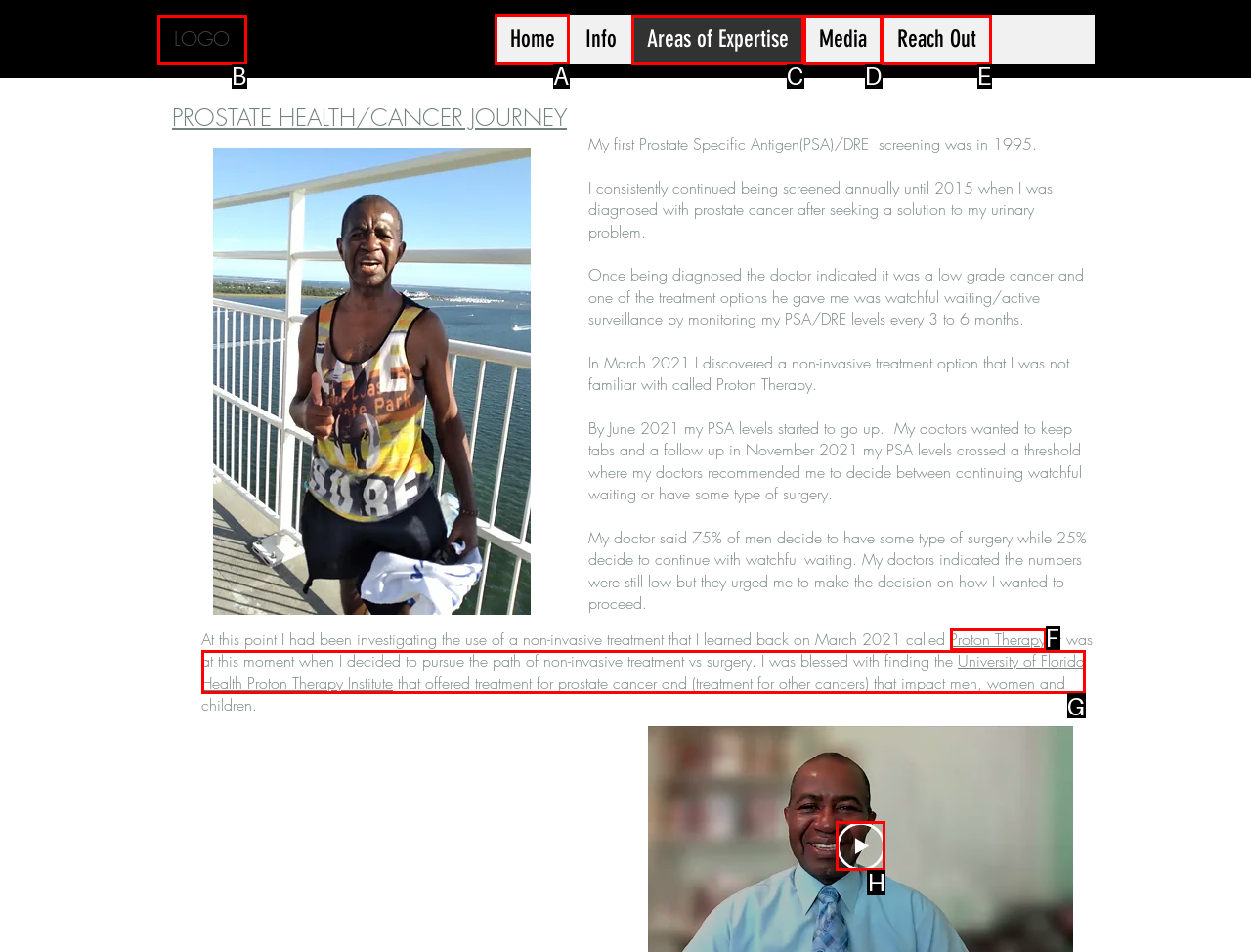Select the correct UI element to complete the task: Go to the Home page
Please provide the letter of the chosen option.

A